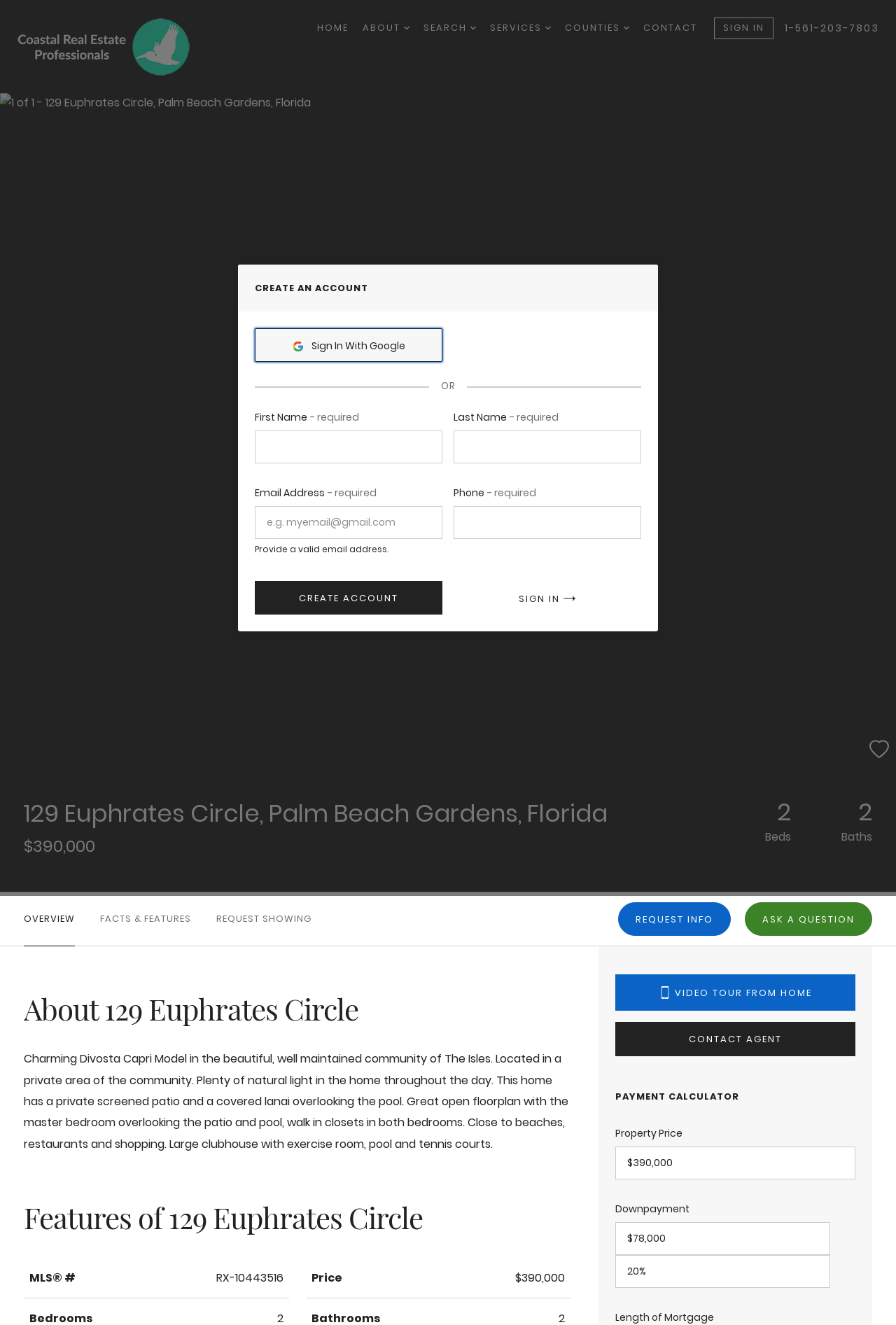Can you locate the main headline on this webpage and provide its text content?

129 Euphrates Circle, Palm Beach Gardens, Florida